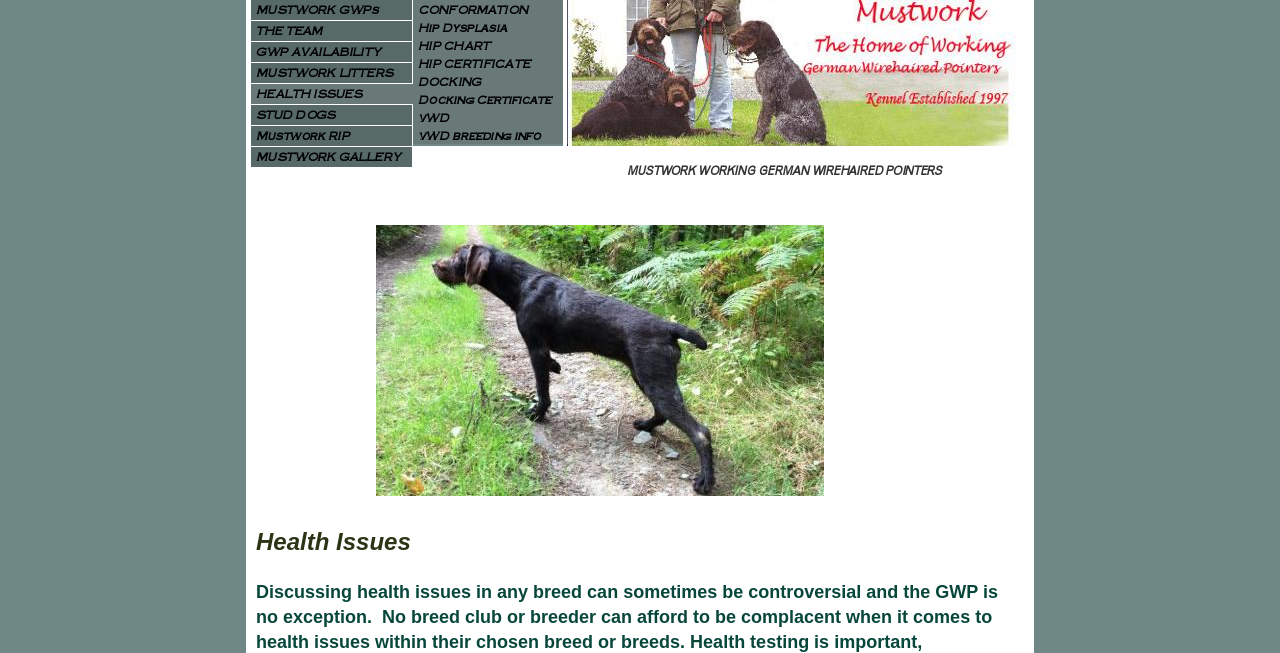Given the element description: "CONFORMATION", predict the bounding box coordinates of this UI element. The coordinates must be four float numbers between 0 and 1, given as [left, top, right, bottom].

[0.323, 0.0, 0.44, 0.028]